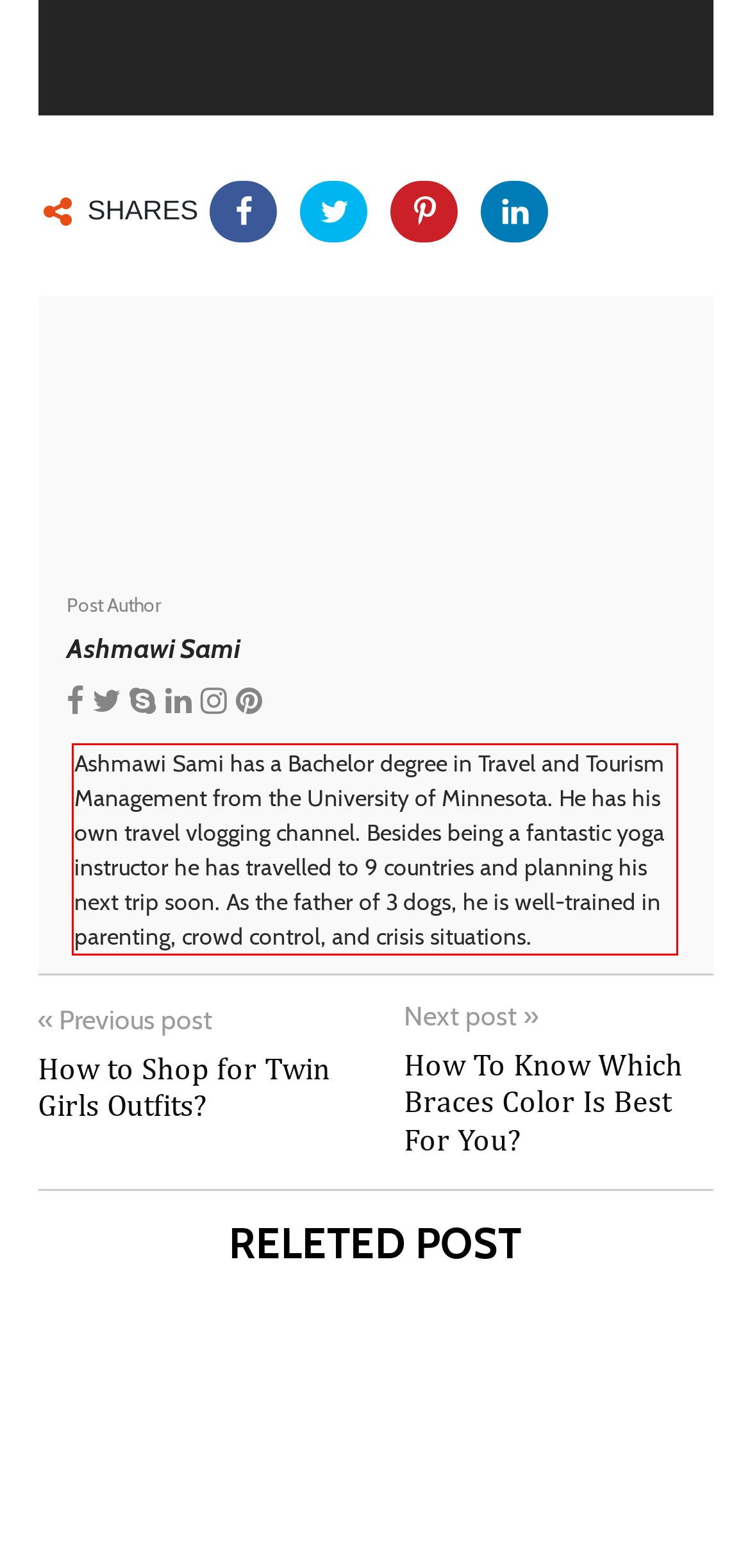Look at the provided screenshot of the webpage and perform OCR on the text within the red bounding box.

Ashmawi Sami has a Bachelor degree in Travel and Tourism Management from the University of Minnesota. He has his own travel vlogging channel. Besides being a fantastic yoga instructor he has travelled to 9 countries and planning his next trip soon. As the father of 3 dogs, he is well-trained in parenting, crowd control, and crisis situations.